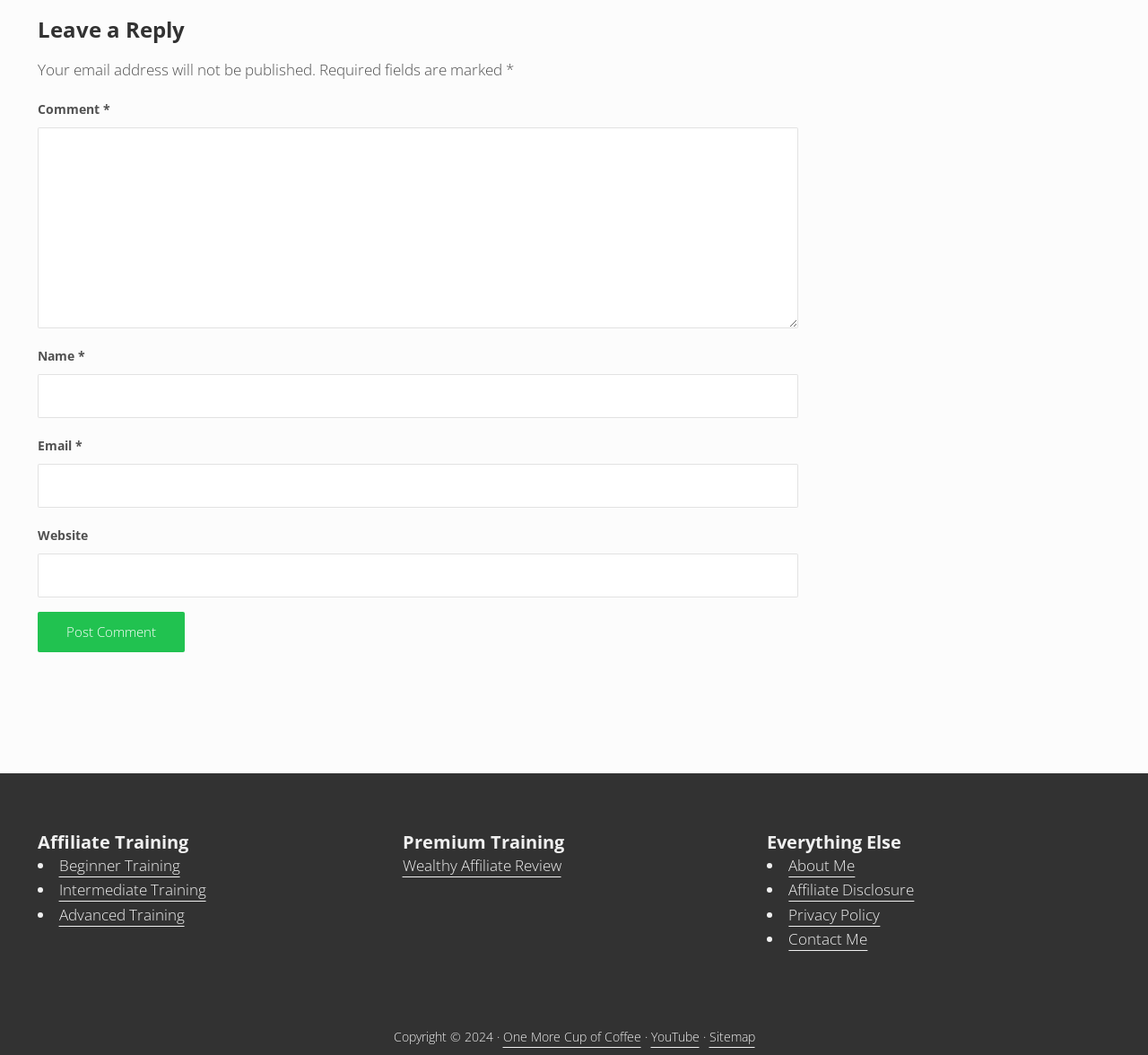Find and indicate the bounding box coordinates of the region you should select to follow the given instruction: "Enter your name".

[0.032, 0.355, 0.696, 0.396]